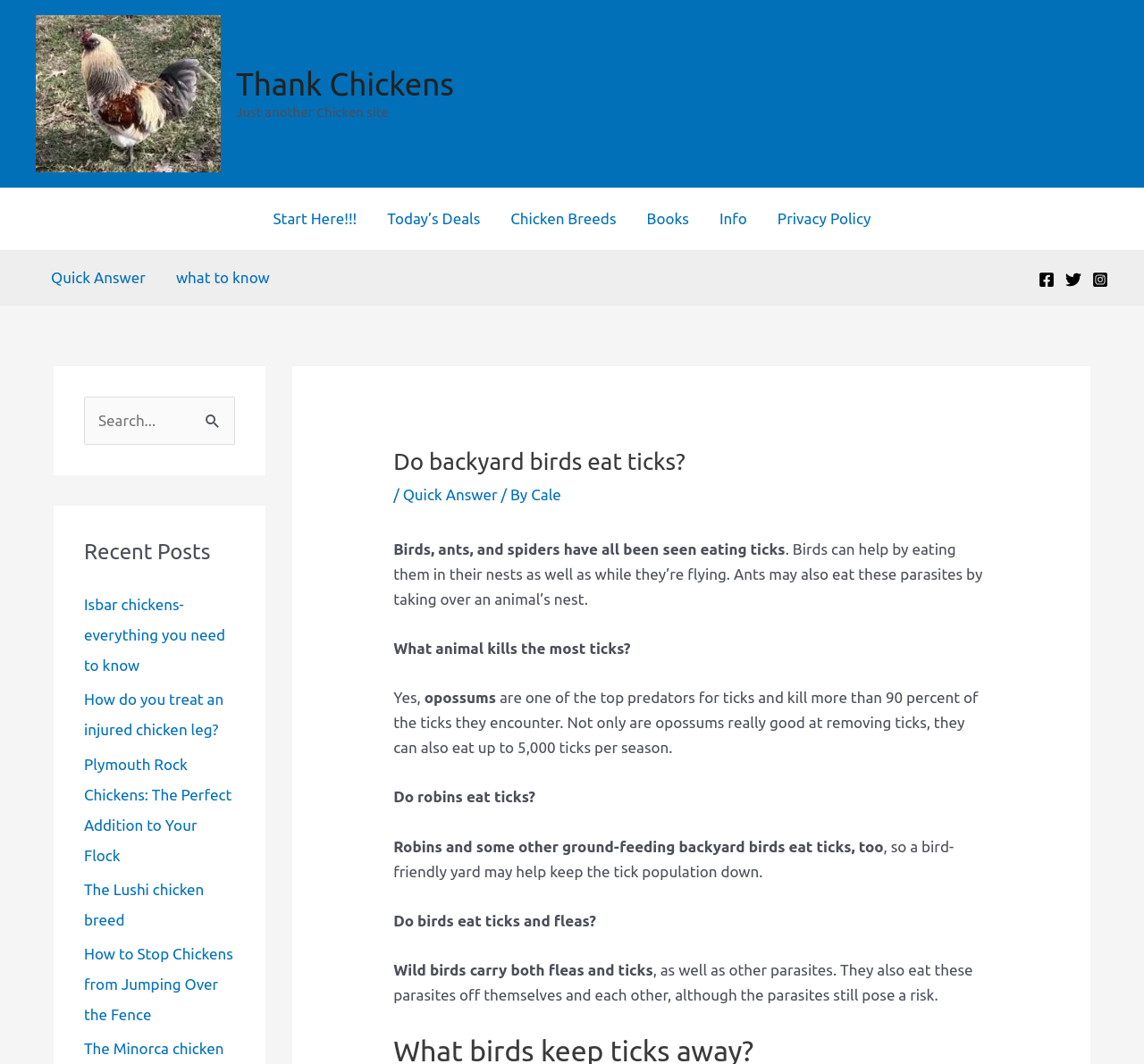Could you provide the bounding box coordinates for the portion of the screen to click to complete this instruction: "Click on the 'Start Here!!!' link"?

[0.225, 0.176, 0.325, 0.235]